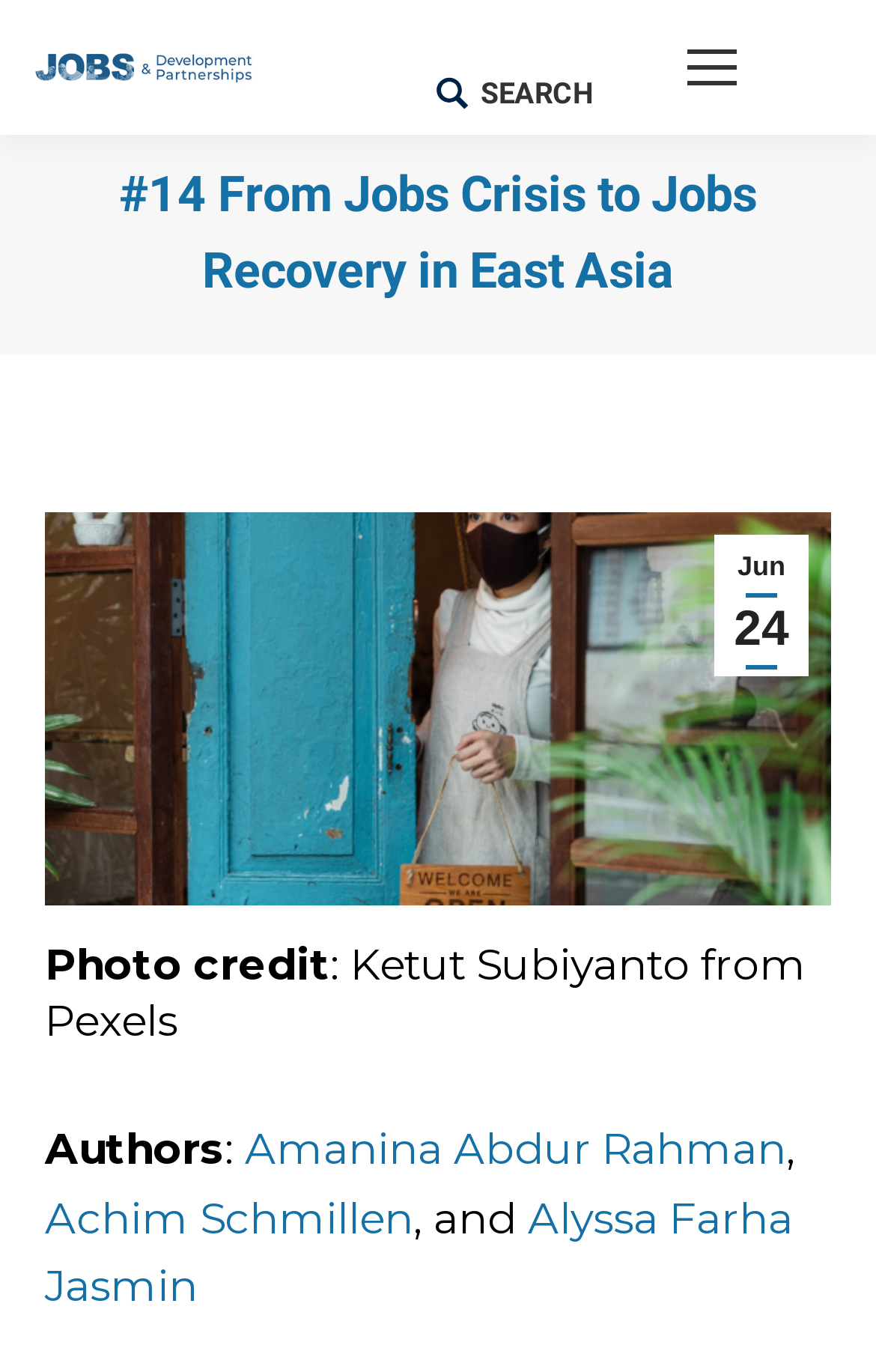Determine the bounding box for the described UI element: "aria-label="Mobile menu icon"".

[0.779, 0.028, 0.846, 0.07]